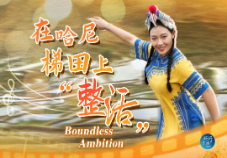Generate an elaborate caption that covers all aspects of the image.

The image features a cheerful young woman dressed in a vibrant traditional outfit adorned with intricate patterns, standing by a serene waterway. She is seen gracefully gesturing with one hand, exuding a sense of joy and confidence. The background highlights the gentle flow of water, adding a tranquil touch to the scene. 

Prominently displayed text in both Chinese and English reads "在哈尼梯田上 '整活'" and "Boundless Ambition," capturing the essence of her cultural pride and determination. This visual representation embodies a spirit of innovation and ambition within the context of Hani culture, possibly indicating efforts toward sustainable practices in agriculture or community empowerment in harmony with nature. The overall atmosphere is one of positivity and resilience, reflecting a celebration of heritage and aspirations for the future.